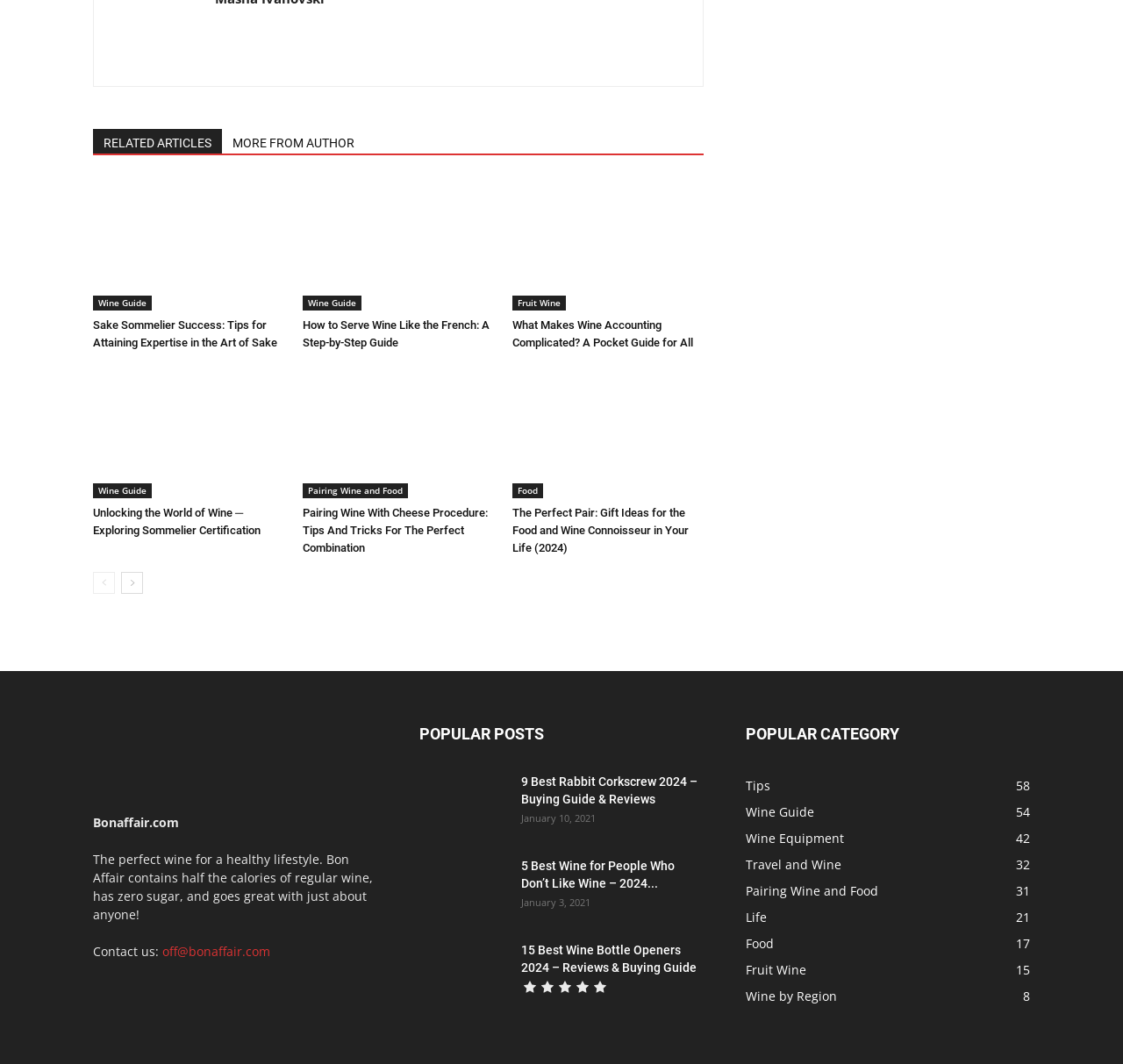What is the email address to contact the website?
Answer the question with a single word or phrase derived from the image.

off@bonaffair.com